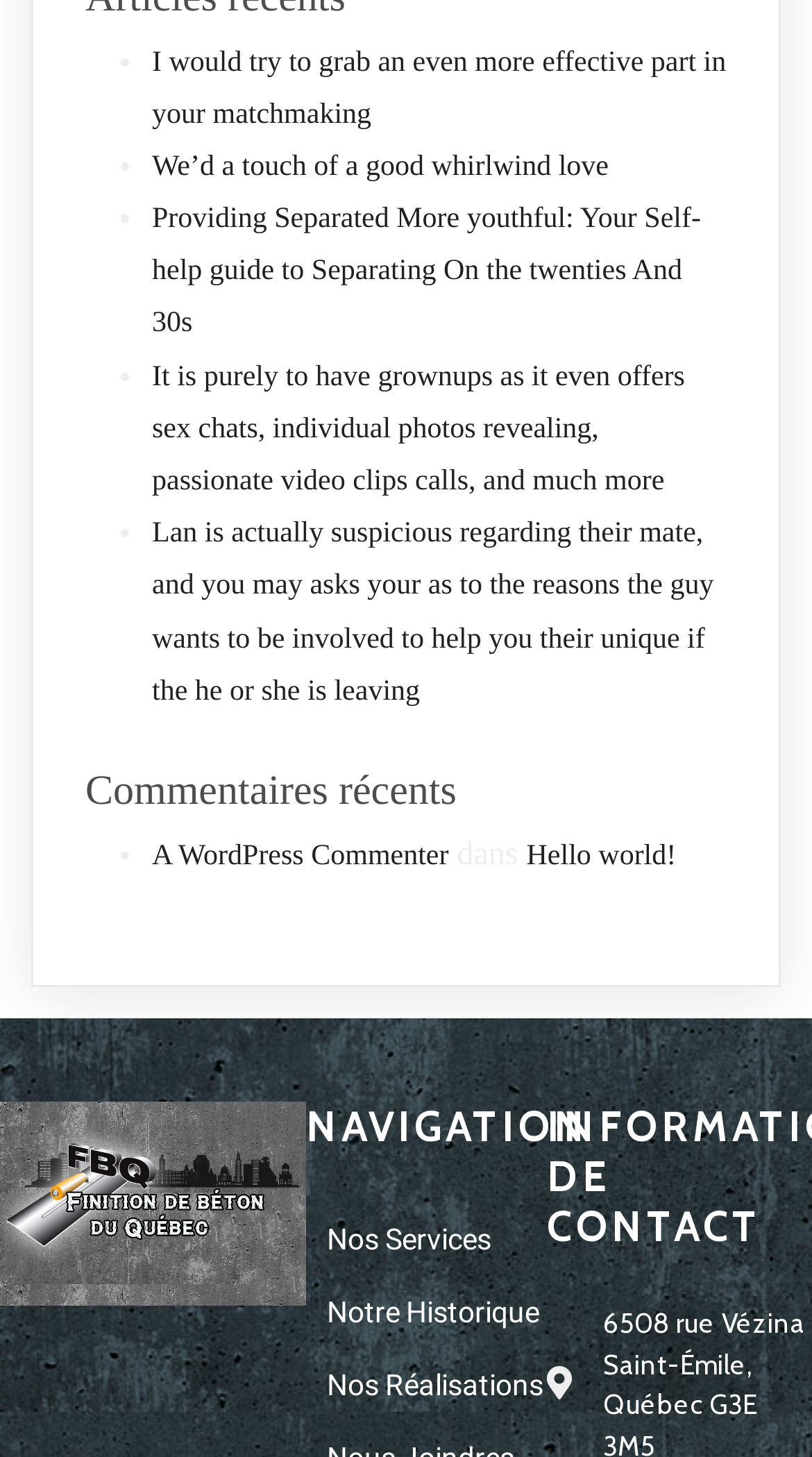Locate the bounding box coordinates of the clickable element to fulfill the following instruction: "Navigate to the page about Nos Services". Provide the coordinates as four float numbers between 0 and 1 in the format [left, top, right, bottom].

[0.377, 0.826, 0.673, 0.876]